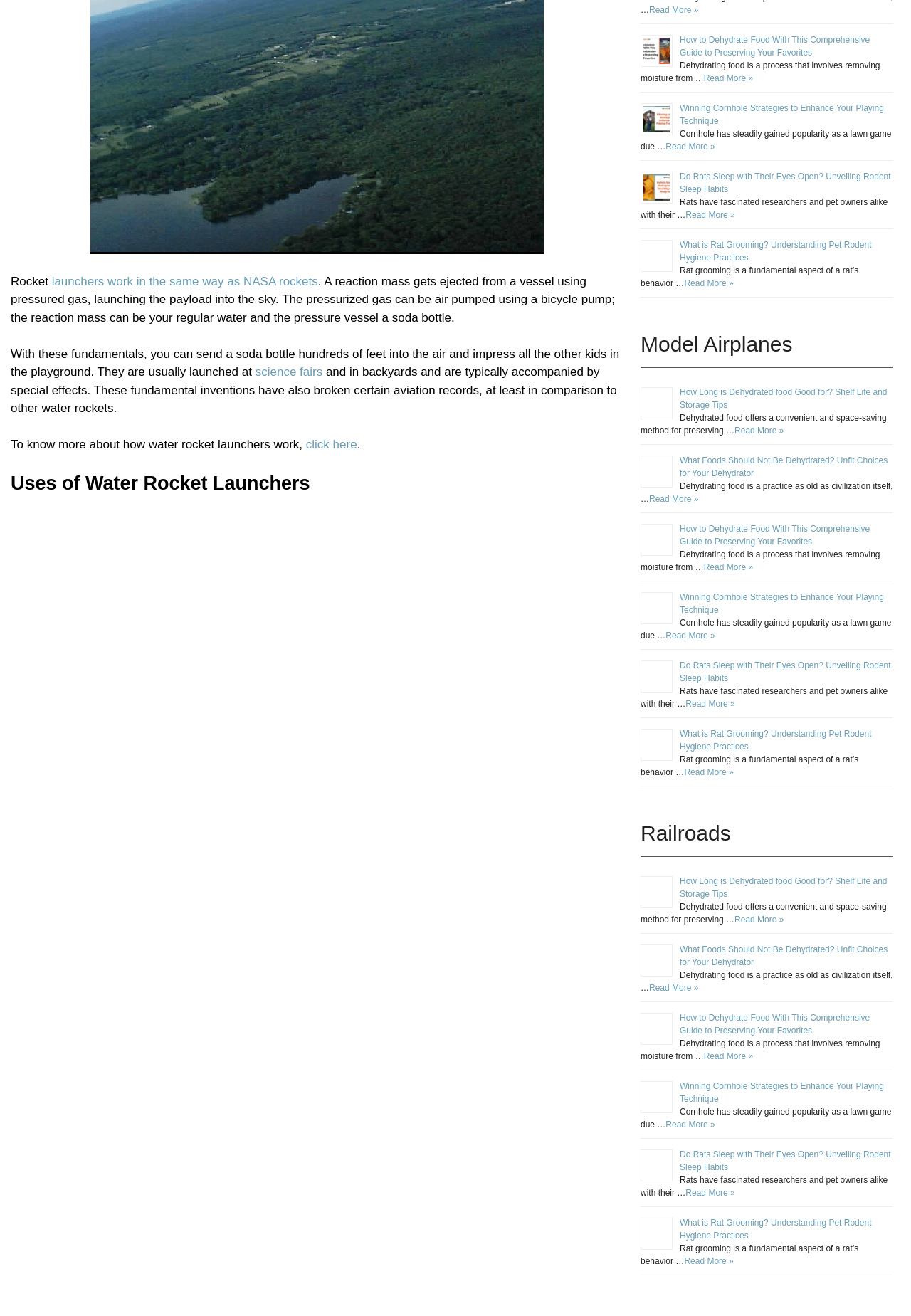Give a one-word or short phrase answer to the question: 
What game is being discussed in the section with the image of a cornhole board?

cornhole